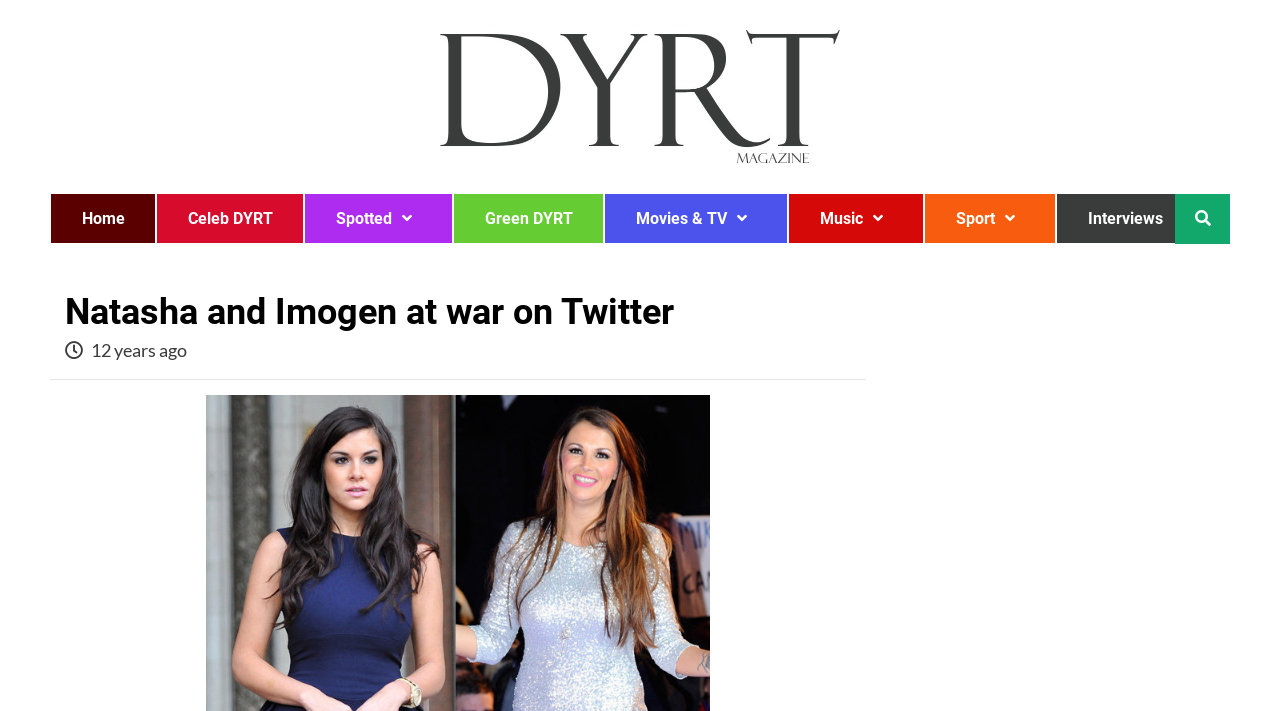Please provide a one-word or short phrase answer to the question:
How many categories are available in the top menu?

7